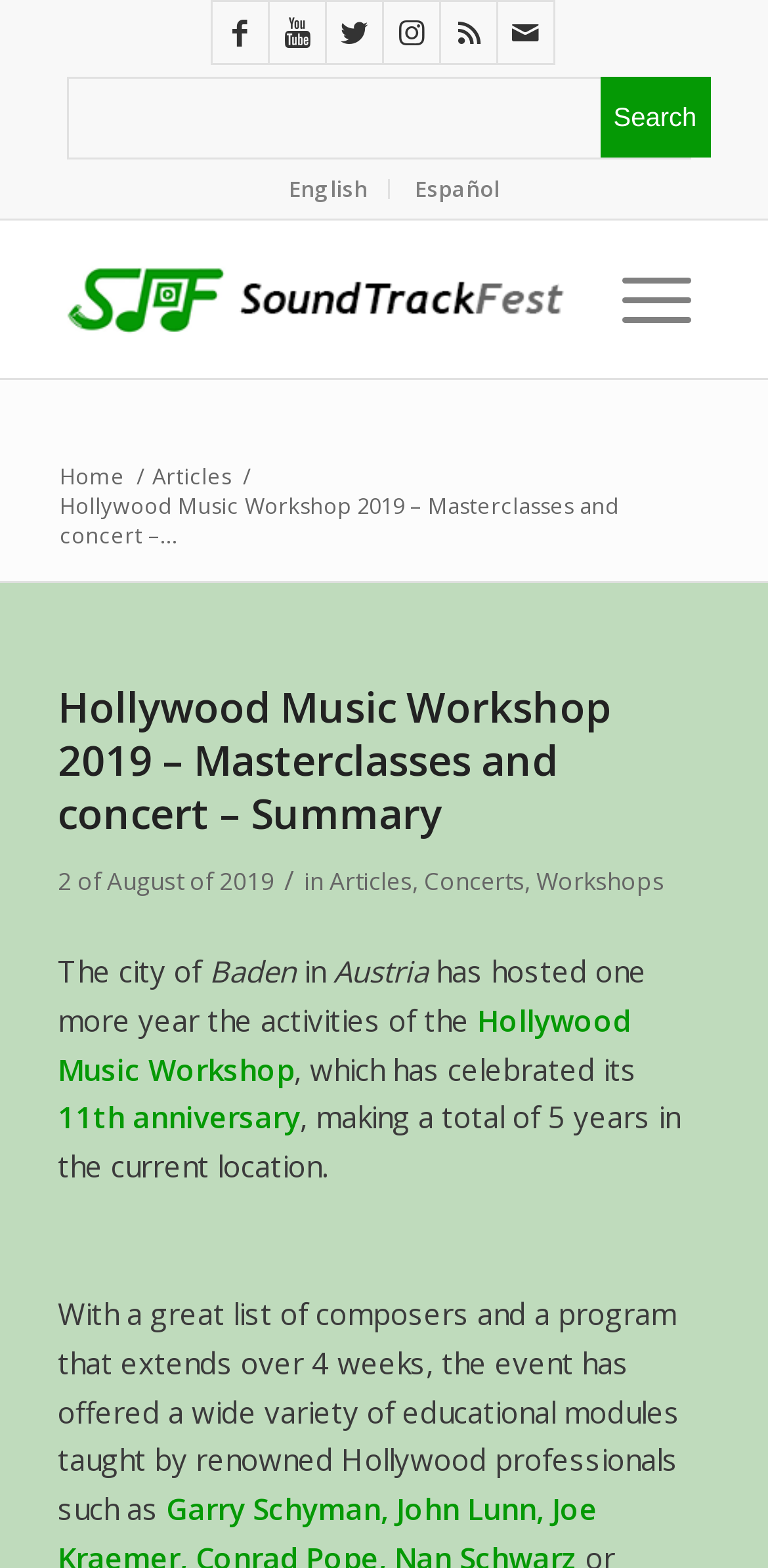Respond to the following question with a brief word or phrase:
How many weeks does the music workshop program extend?

4 weeks